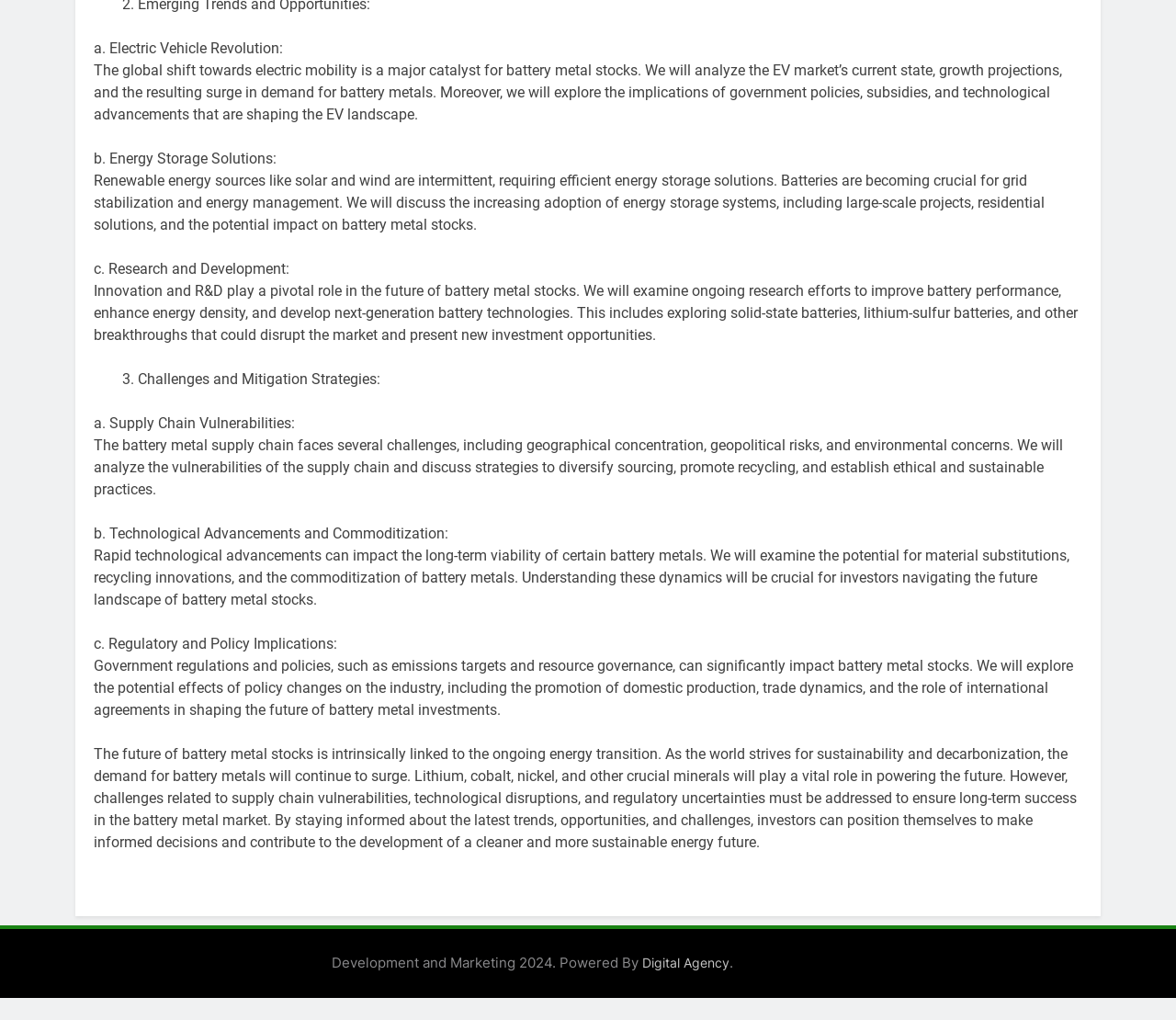Provide a one-word or short-phrase response to the question:
How many challenges are mentioned?

Three